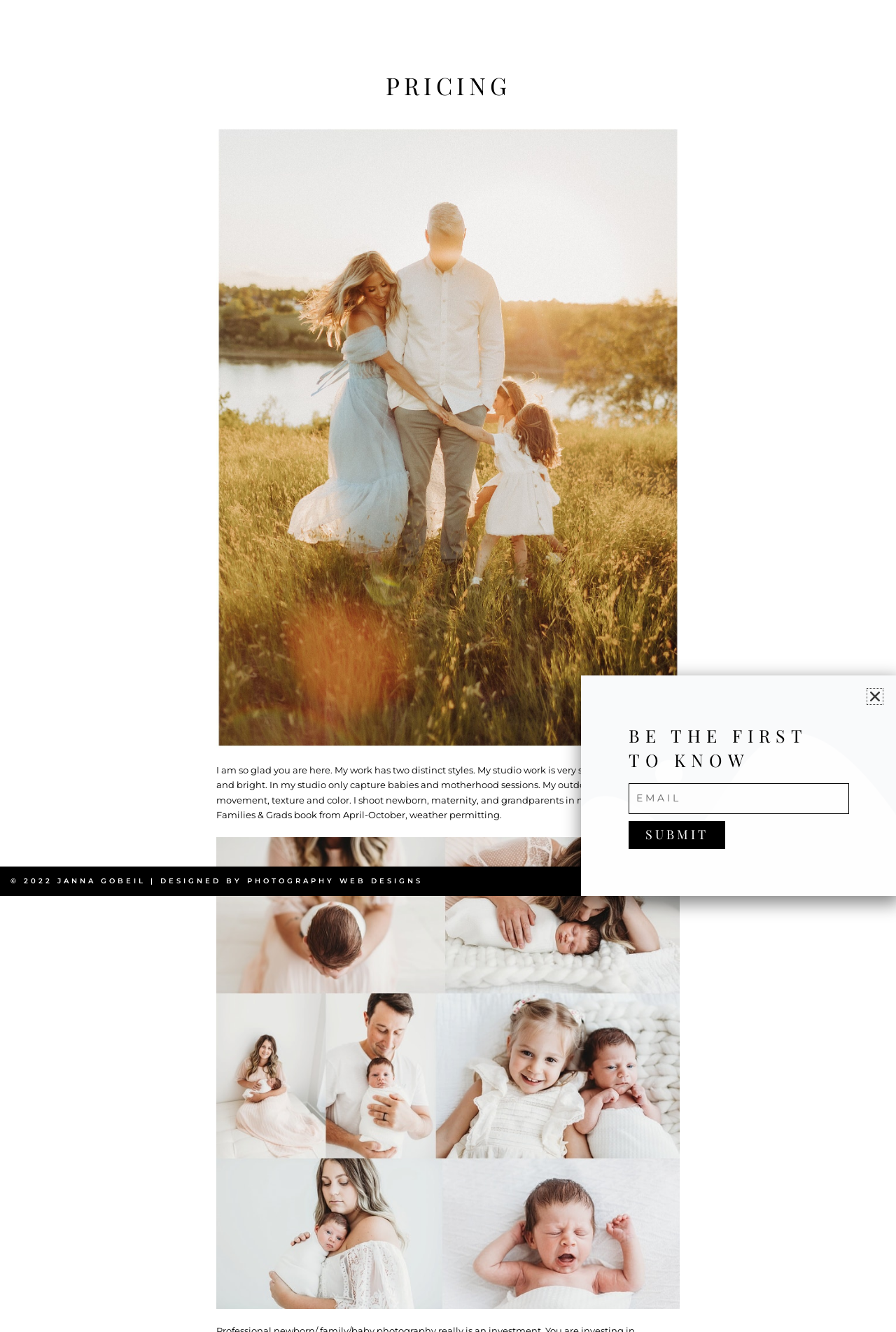Please reply to the following question with a single word or a short phrase:
What is the photographer's name?

Janna Gobeil